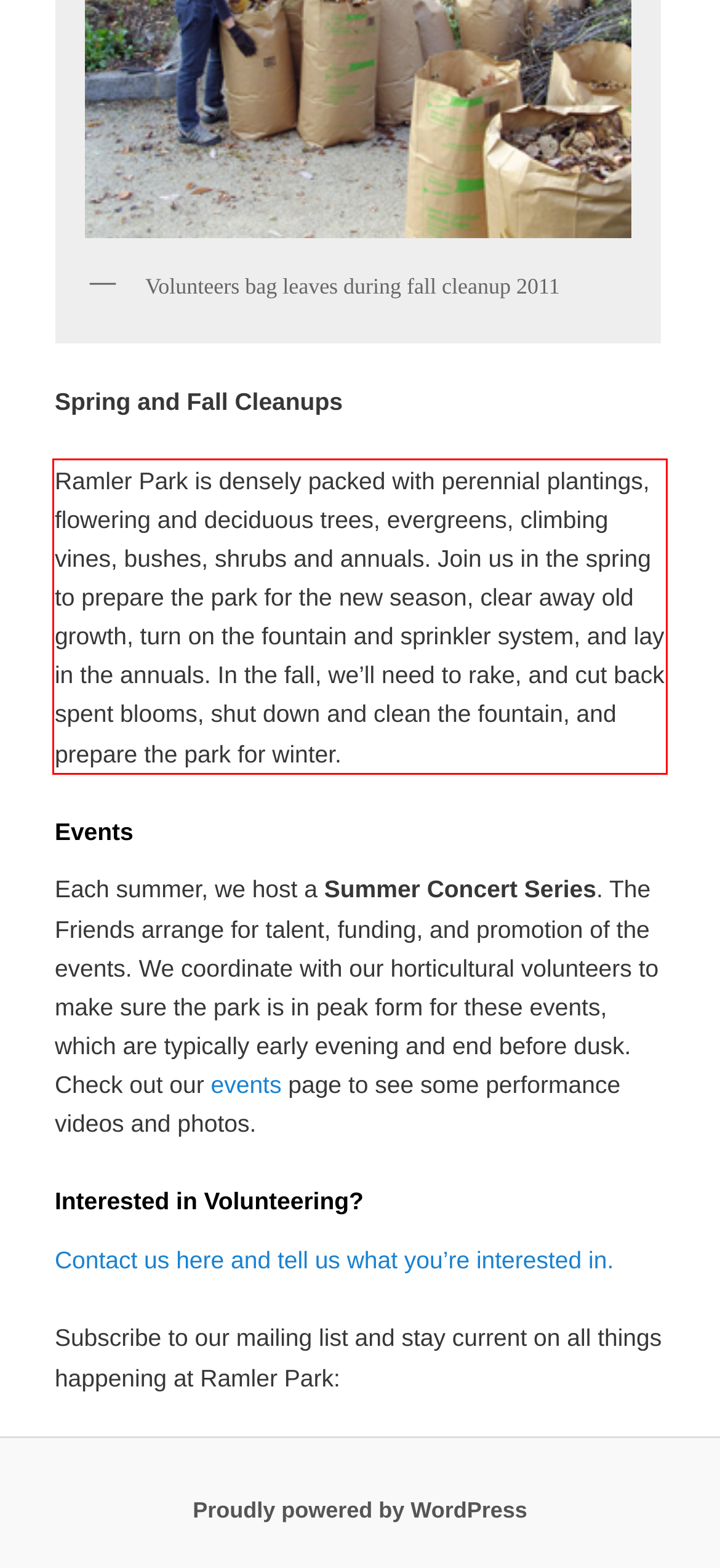Given a screenshot of a webpage, locate the red bounding box and extract the text it encloses.

Ramler Park is densely packed with perennial plantings, flowering and deciduous trees, evergreens, climbing vines, bushes, shrubs and annuals. Join us in the spring to prepare the park for the new season, clear away old growth, turn on the fountain and sprinkler system, and lay in the annuals. In the fall, we’ll need to rake, and cut back spent blooms, shut down and clean the fountain, and prepare the park for winter.